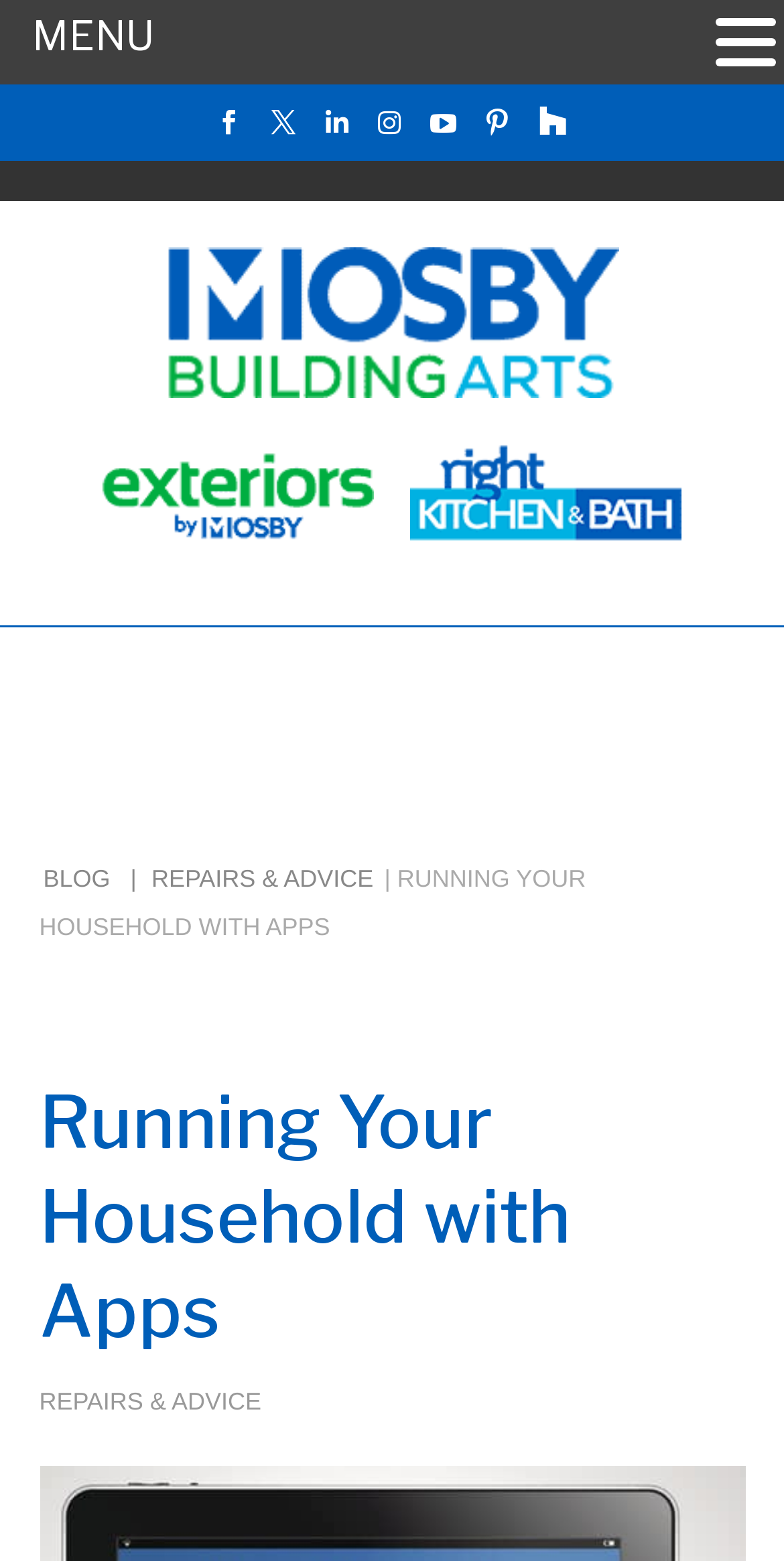Determine the bounding box coordinates for the UI element with the following description: "BLOG |". The coordinates should be four float numbers between 0 and 1, represented as [left, top, right, bottom].

[0.05, 0.554, 0.188, 0.572]